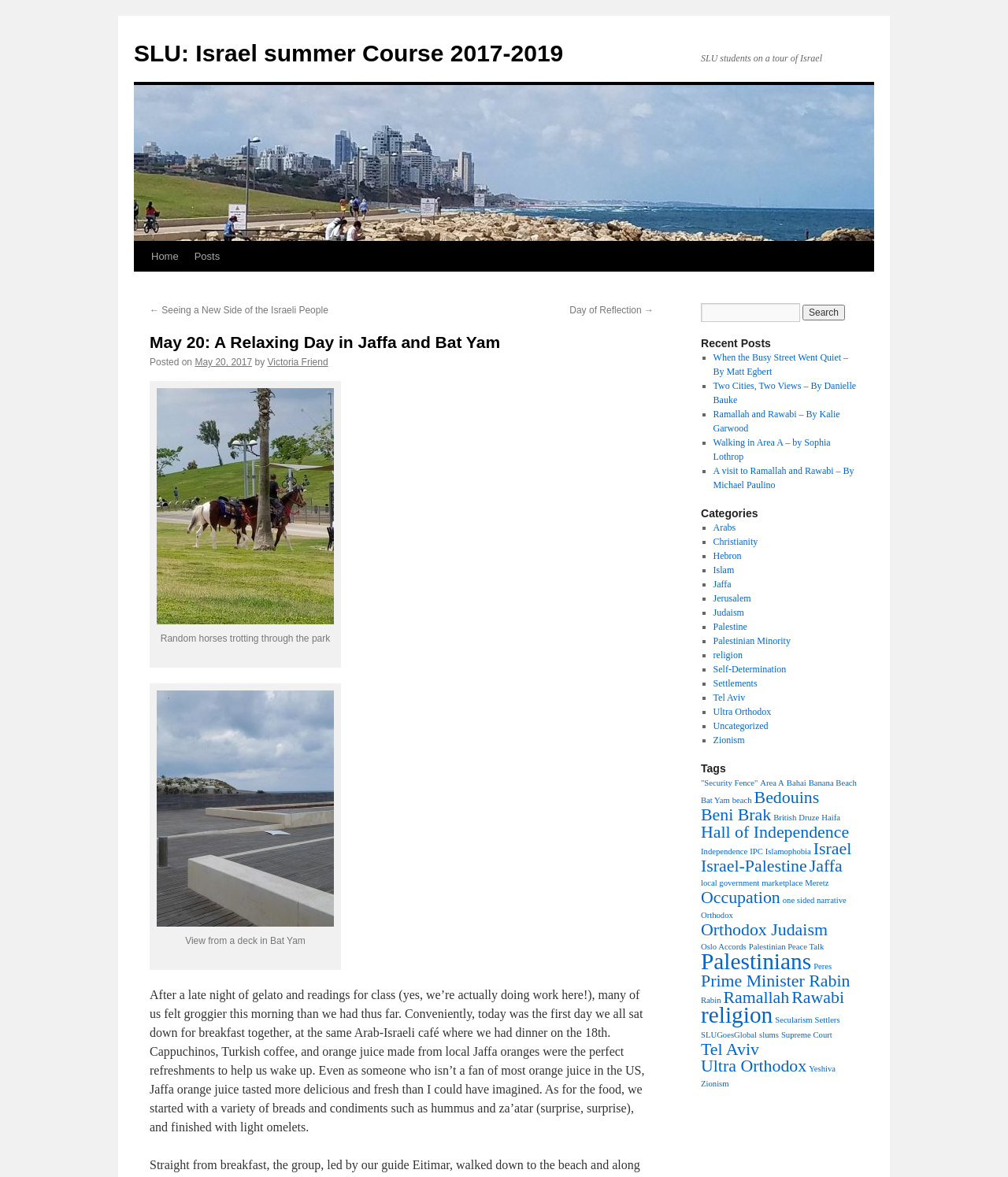Provide a brief response using a word or short phrase to this question:
What is the name of the cafe where students had dinner on the 18th?

An Arab-Israeli cafe